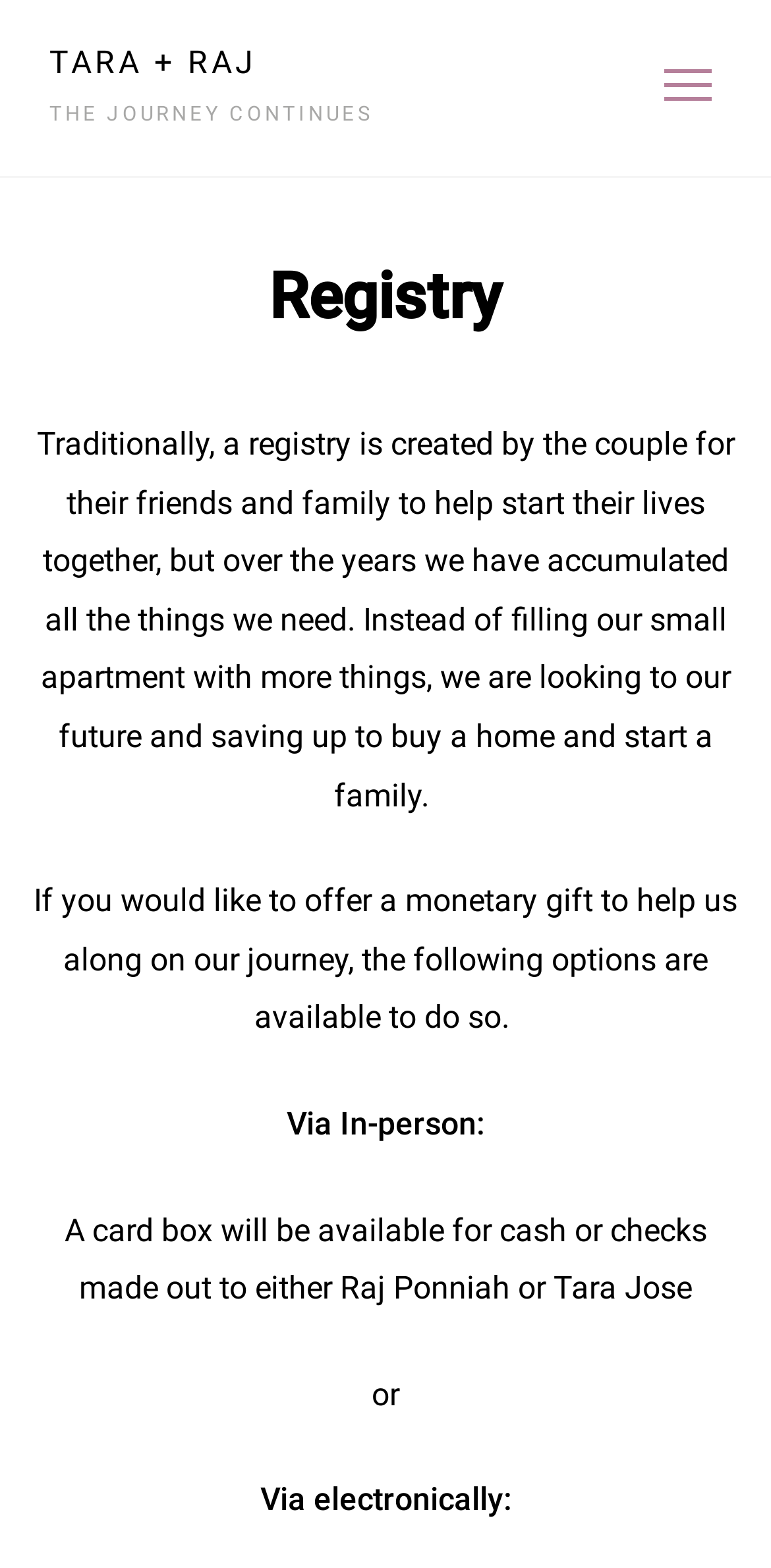How can one offer a monetary gift?
Please use the image to provide a one-word or short phrase answer.

In-person or electronically